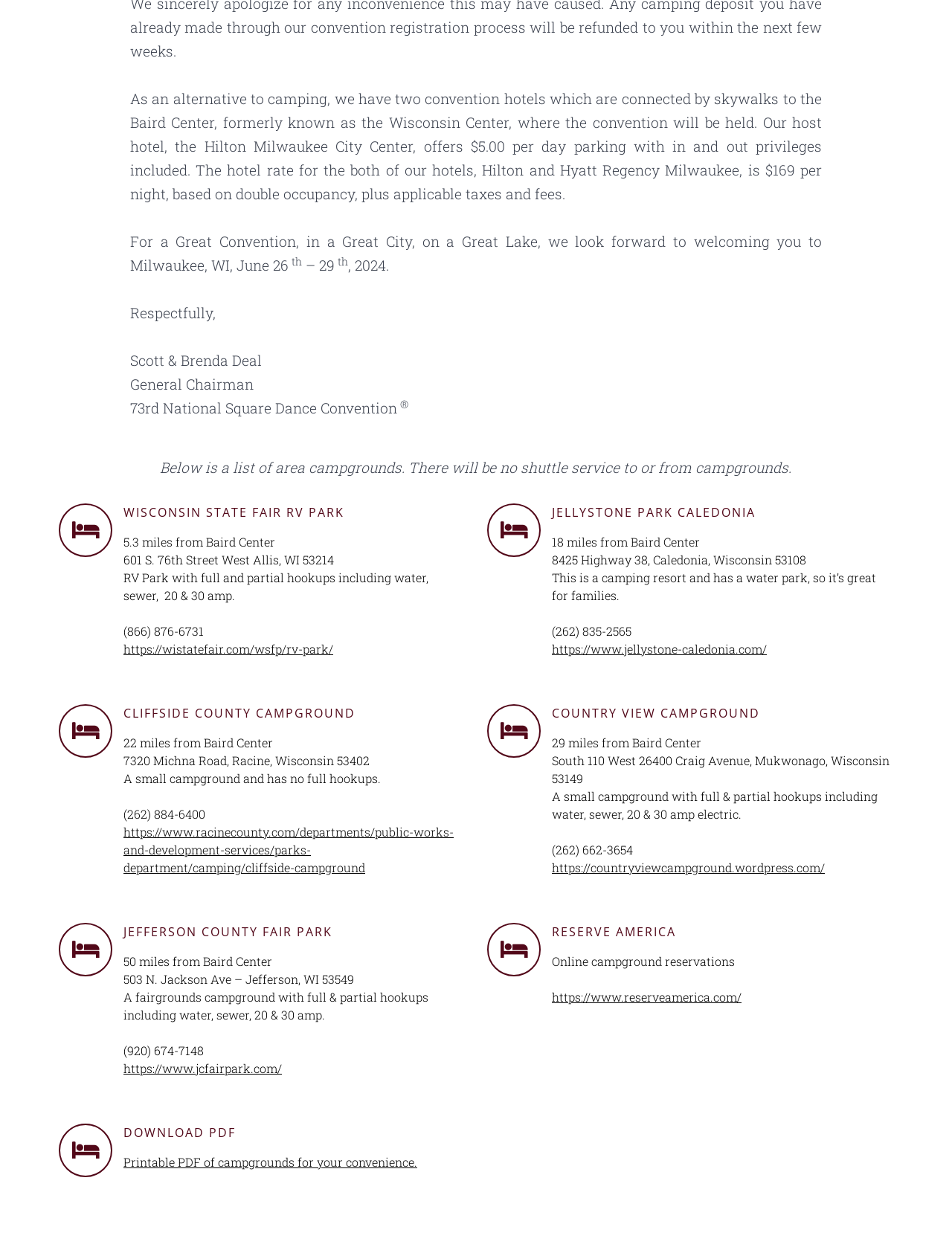Determine the coordinates of the bounding box for the clickable area needed to execute this instruction: "Click on the 'Case Studies' link".

None